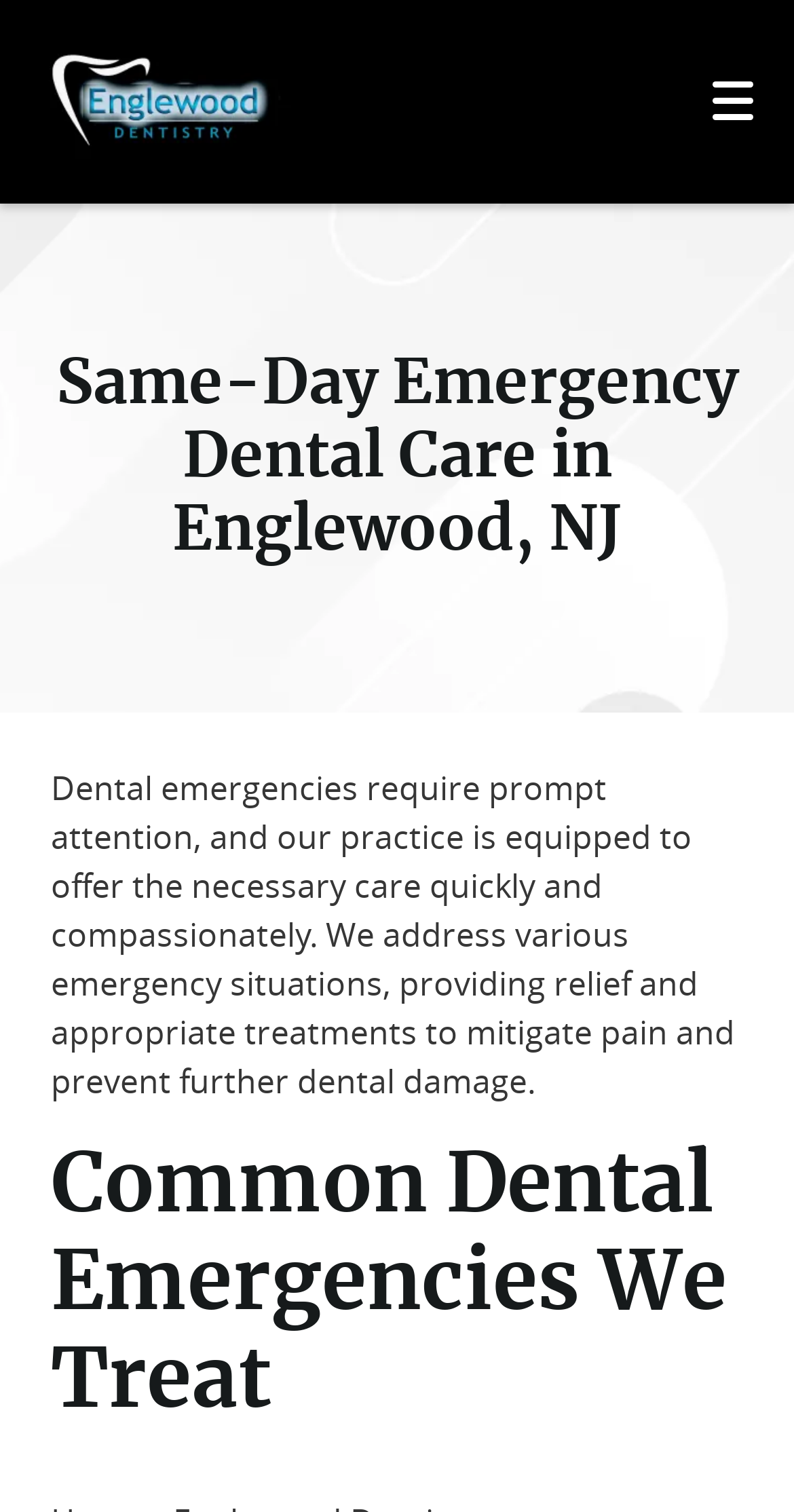Provide the bounding box coordinates for the UI element that is described by this text: "parent_node: Enter your keywords name="keys"". The coordinates should be in the form of four float numbers between 0 and 1: [left, top, right, bottom].

None